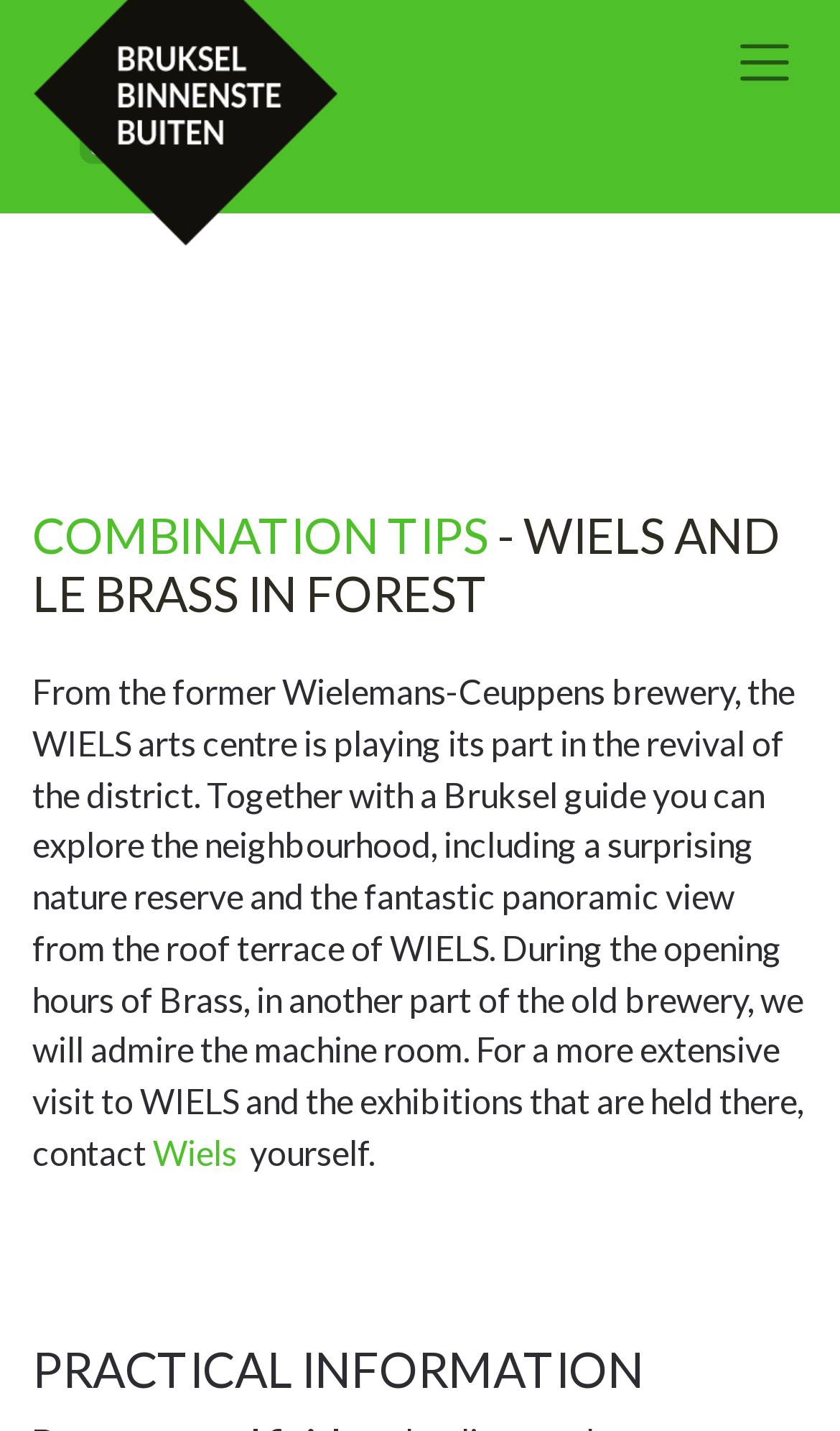Please find the bounding box for the UI element described by: "Business".

None